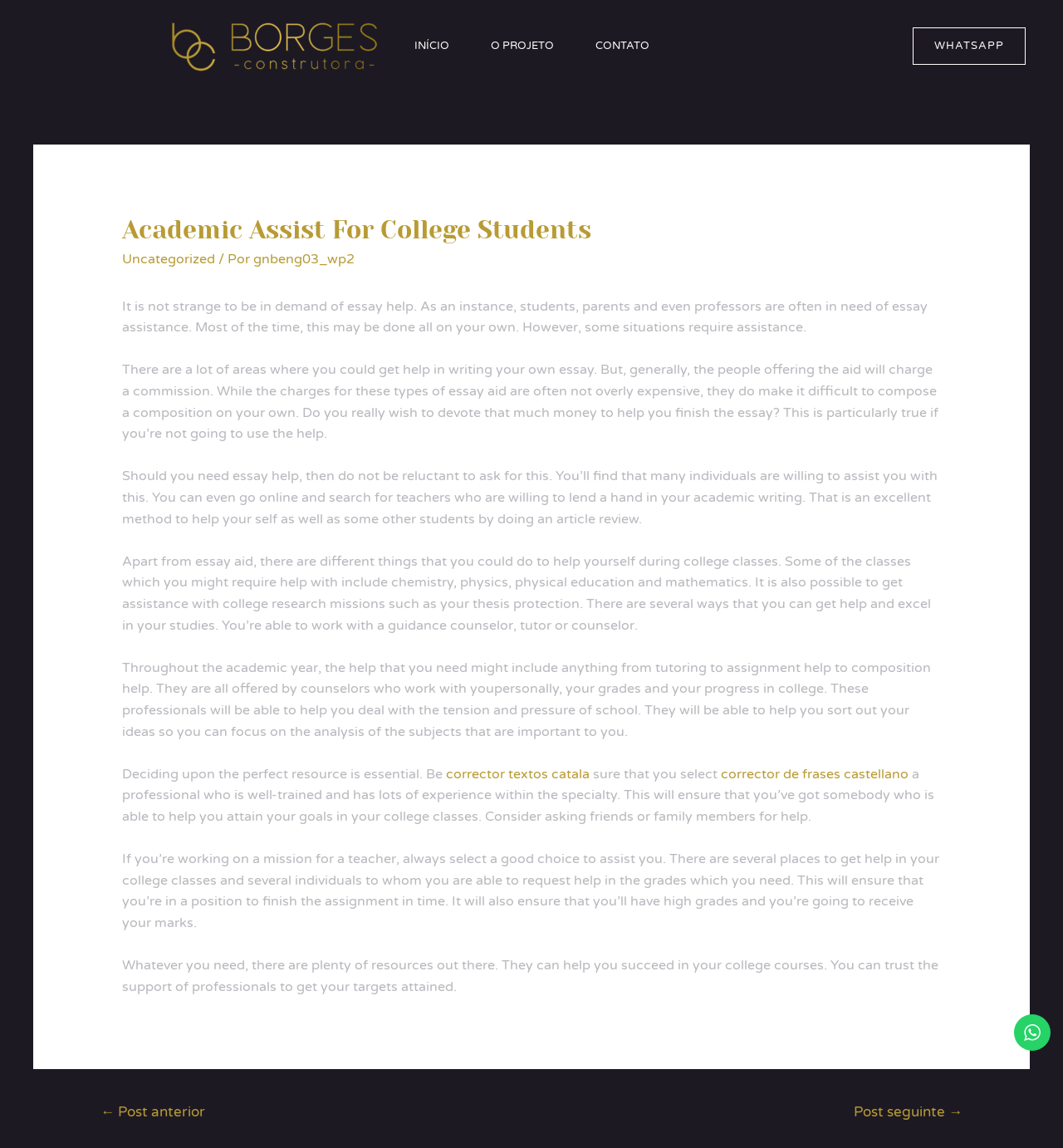Describe all the key features and sections of the webpage thoroughly.

This webpage is about academic assistance for college students. At the top left, there is a logo of "Borges Construtora" with a link to the website. Next to it, there is a navigation menu with three links: "INÍCIO", "O PROJETO", and "CONTATO". On the top right, there is a WhatsApp link.

The main content of the webpage is an article about the importance of seeking help with essay writing. The article is divided into several paragraphs, each discussing the need for essay assistance, the various areas where one can get help, and the benefits of seeking professional help. The text is written in a formal tone and provides guidance on how to excel in college classes.

Below the article, there is a navigation menu with links to previous and next posts. At the bottom right, there is a "Fale Conosco" (Talk to Us) section with an image.

Throughout the webpage, there are several links to external resources, including "Uncategorized", "gnbeng03_wp2", "corrector textos catala", and "corrector de frases castellano". These links are scattered throughout the article and provide additional information on academic assistance.